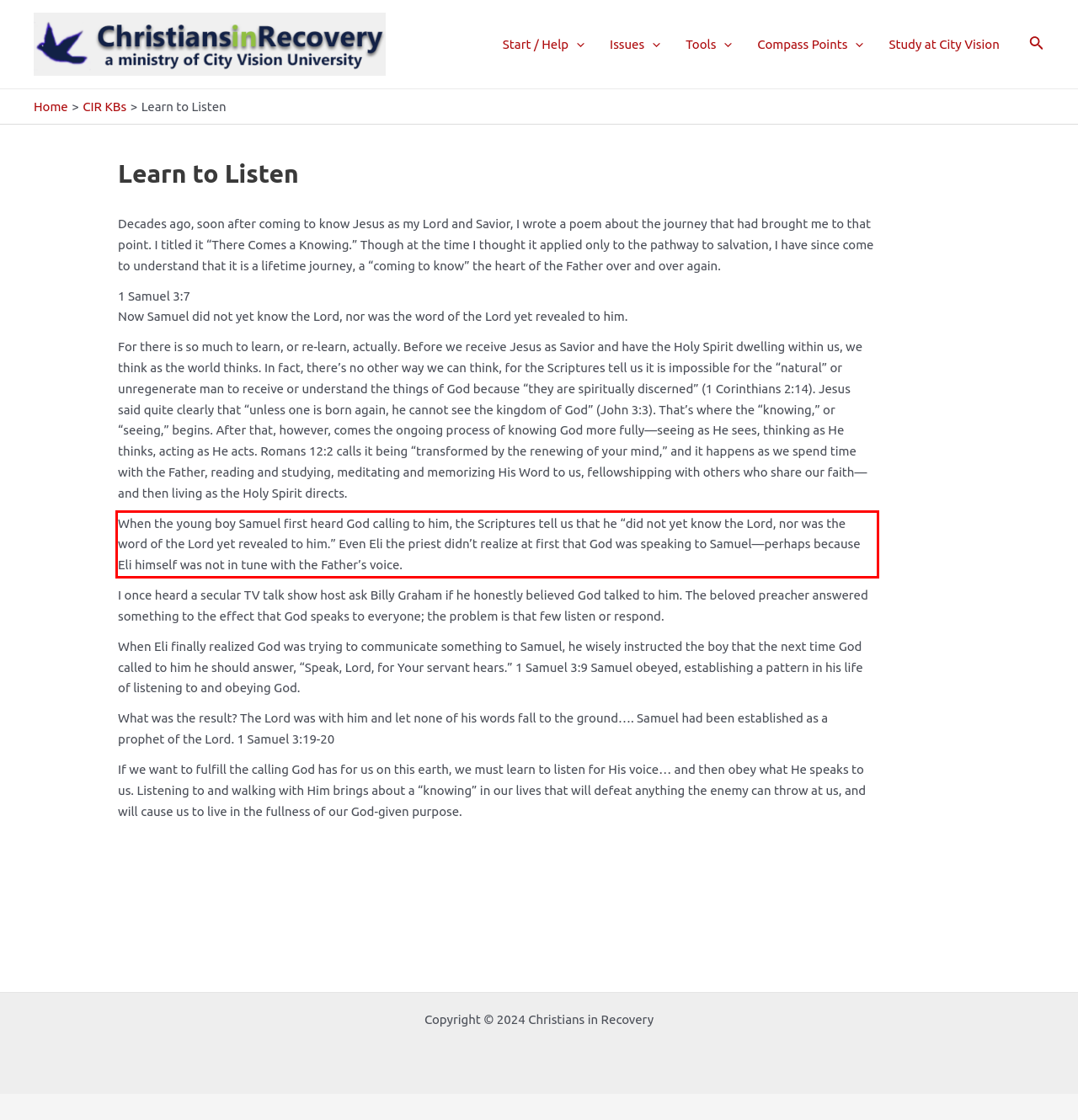Identify and transcribe the text content enclosed by the red bounding box in the given screenshot.

When the young boy Samuel first heard God calling to him, the Scriptures tell us that he “did not yet know the Lord, nor was the word of the Lord yet revealed to him.” Even Eli the priest didn’t realize at first that God was speaking to Samuel—perhaps because Eli himself was not in tune with the Father’s voice.